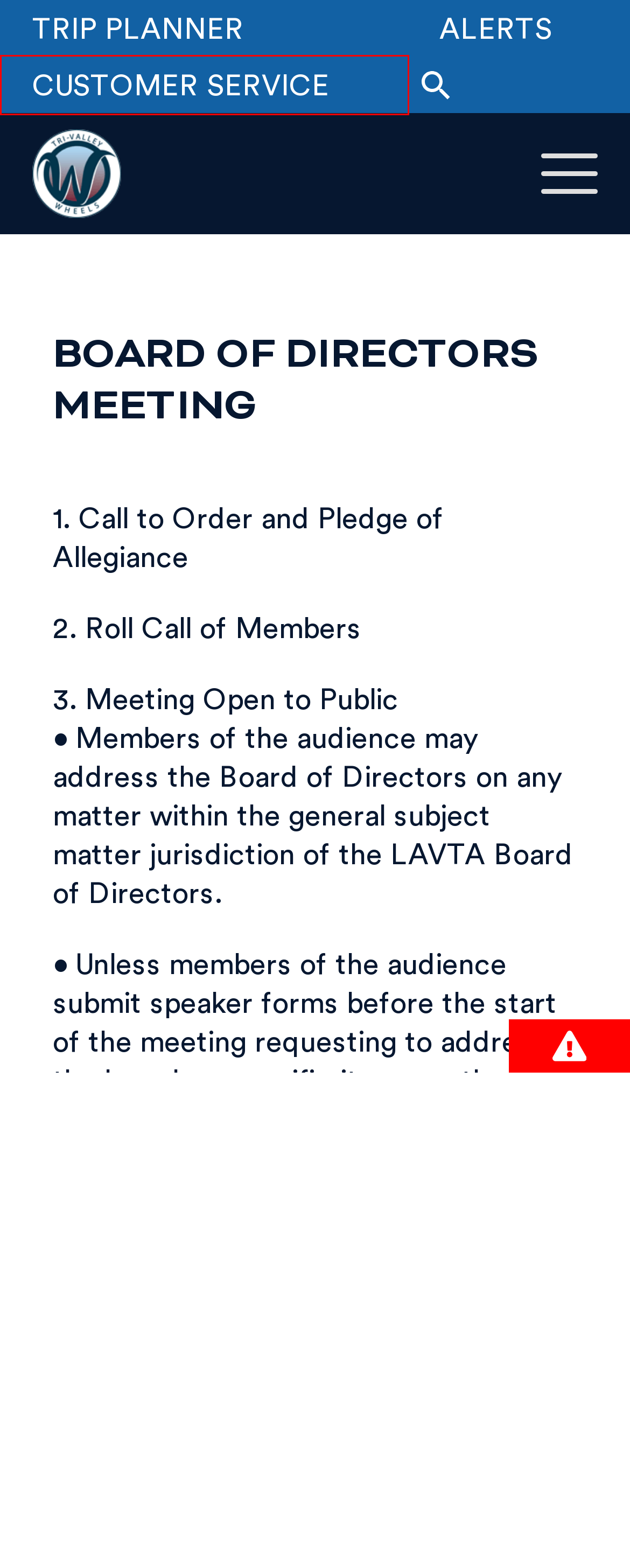Analyze the screenshot of a webpage featuring a red rectangle around an element. Pick the description that best fits the new webpage after interacting with the element inside the red bounding box. Here are the candidates:
A. News
B. Trip Planner
C. Dial-A-Ride and Para-Taxi
D. Lost and Found, FAQ, Holiday Hours
E. Reports
F. LAVTA
G. Title VI
H. Alerts

D